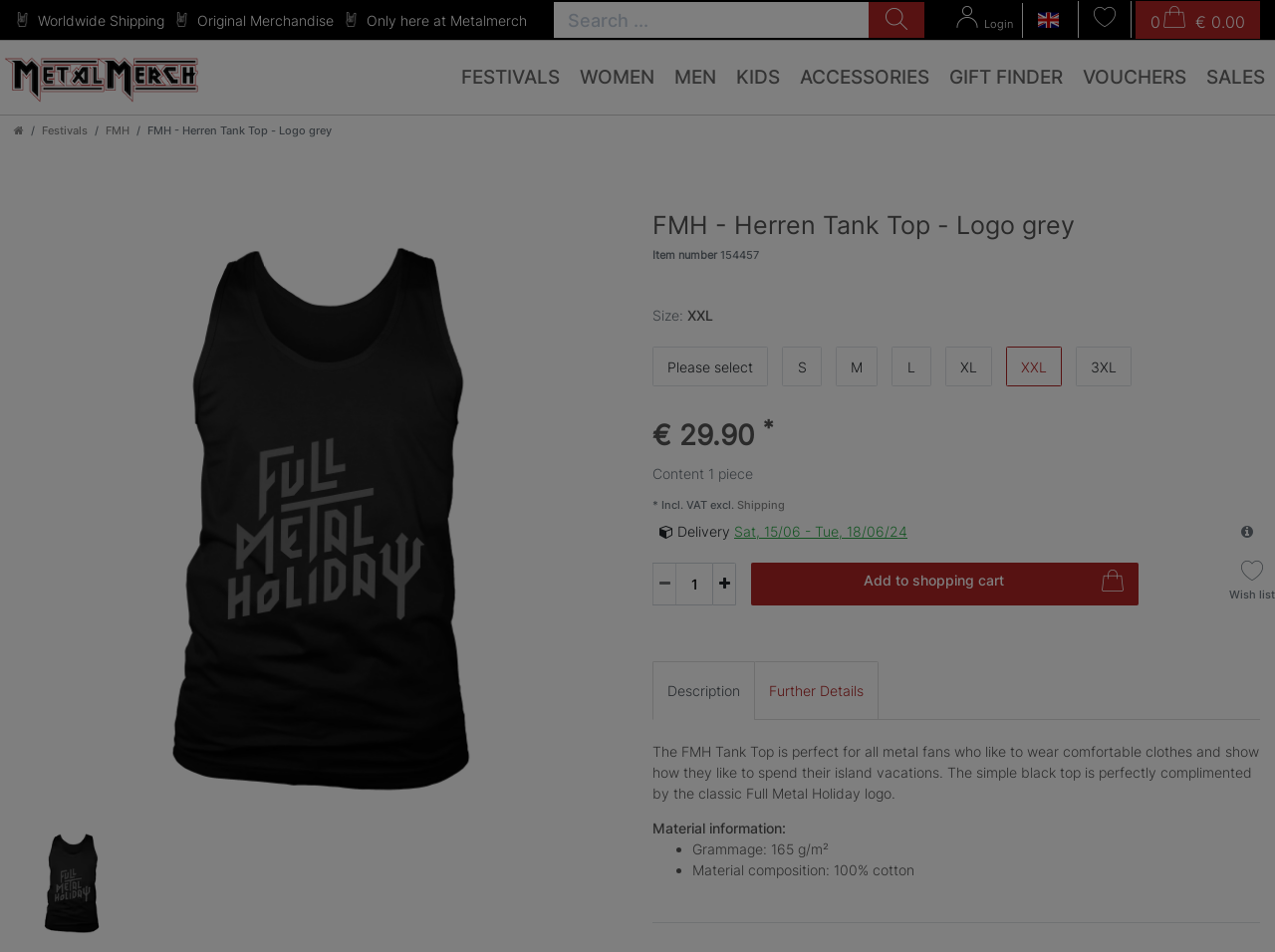What is the name of the product?
Could you please answer the question thoroughly and with as much detail as possible?

The name of the product can be found in the heading 'FMH - Herren Tank Top - Logo grey' and also in the link 'FMH - Herren Tank Top - Logo grey' which is a duplicate of the heading.